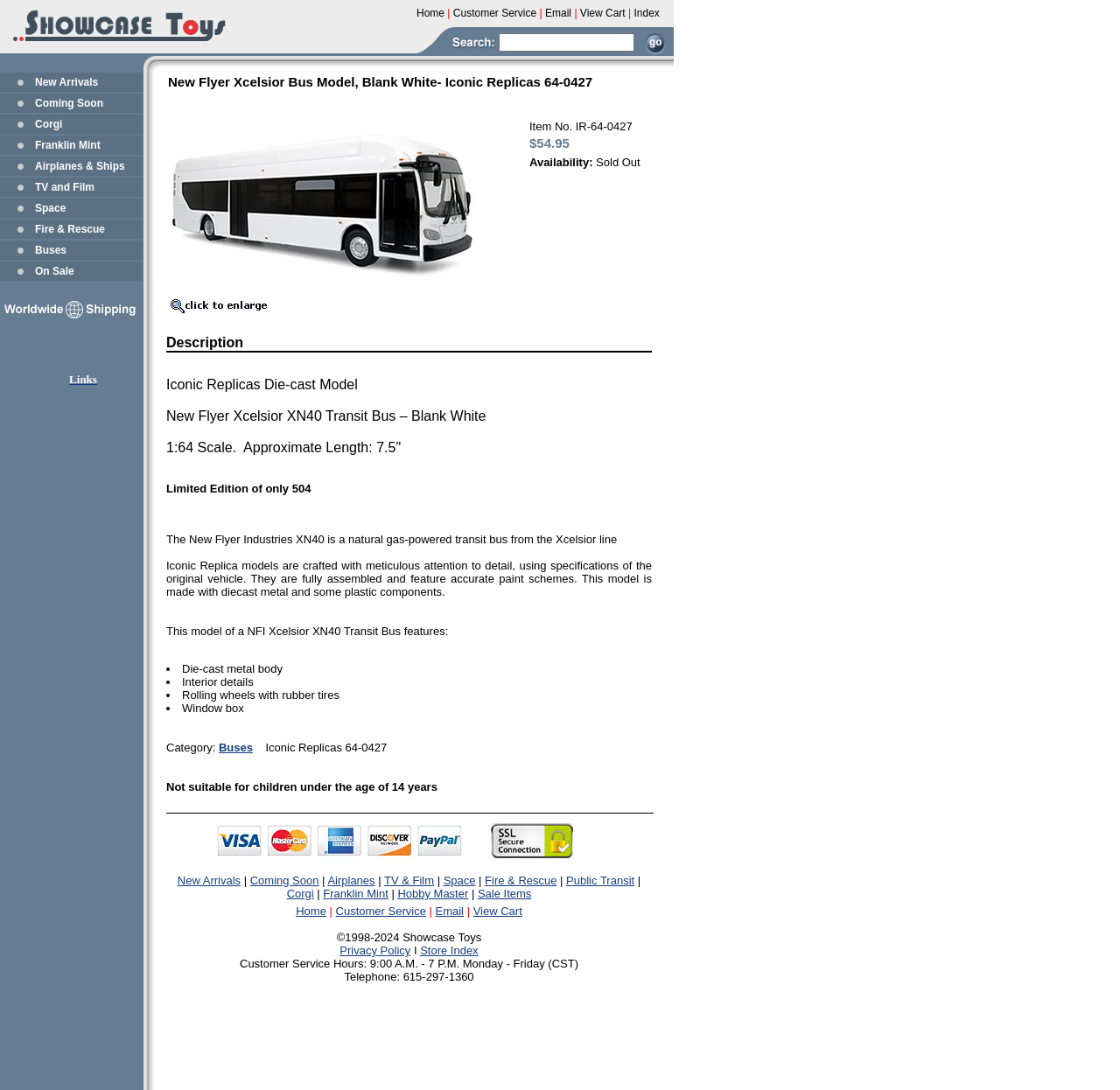Please locate the bounding box coordinates of the element that should be clicked to achieve the given instruction: "click on the 'New Arrivals' link".

[0.0, 0.066, 0.148, 0.085]